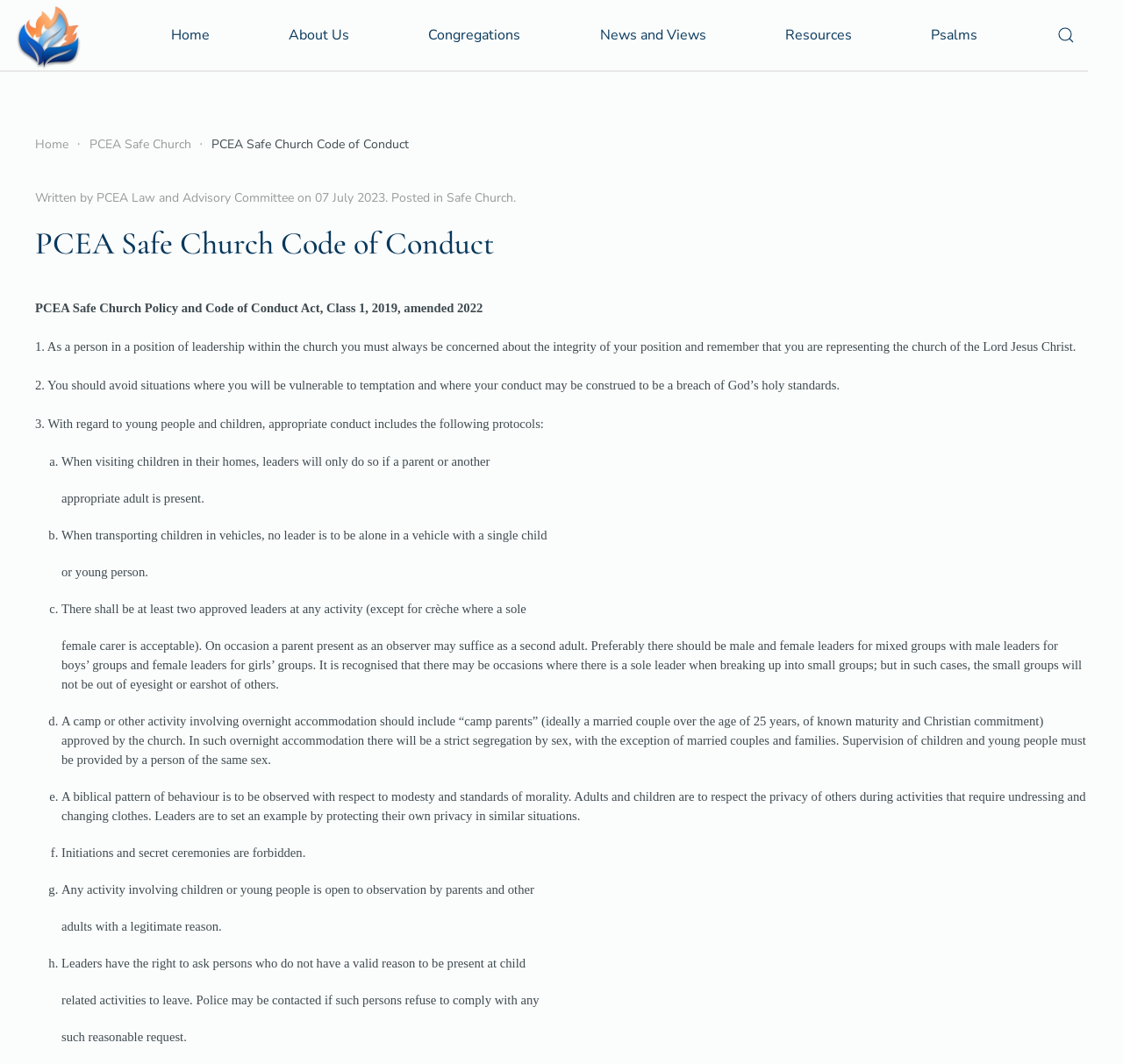Could you highlight the region that needs to be clicked to execute the instruction: "Click the 'Skip to main content' link"?

[0.036, 0.039, 0.148, 0.057]